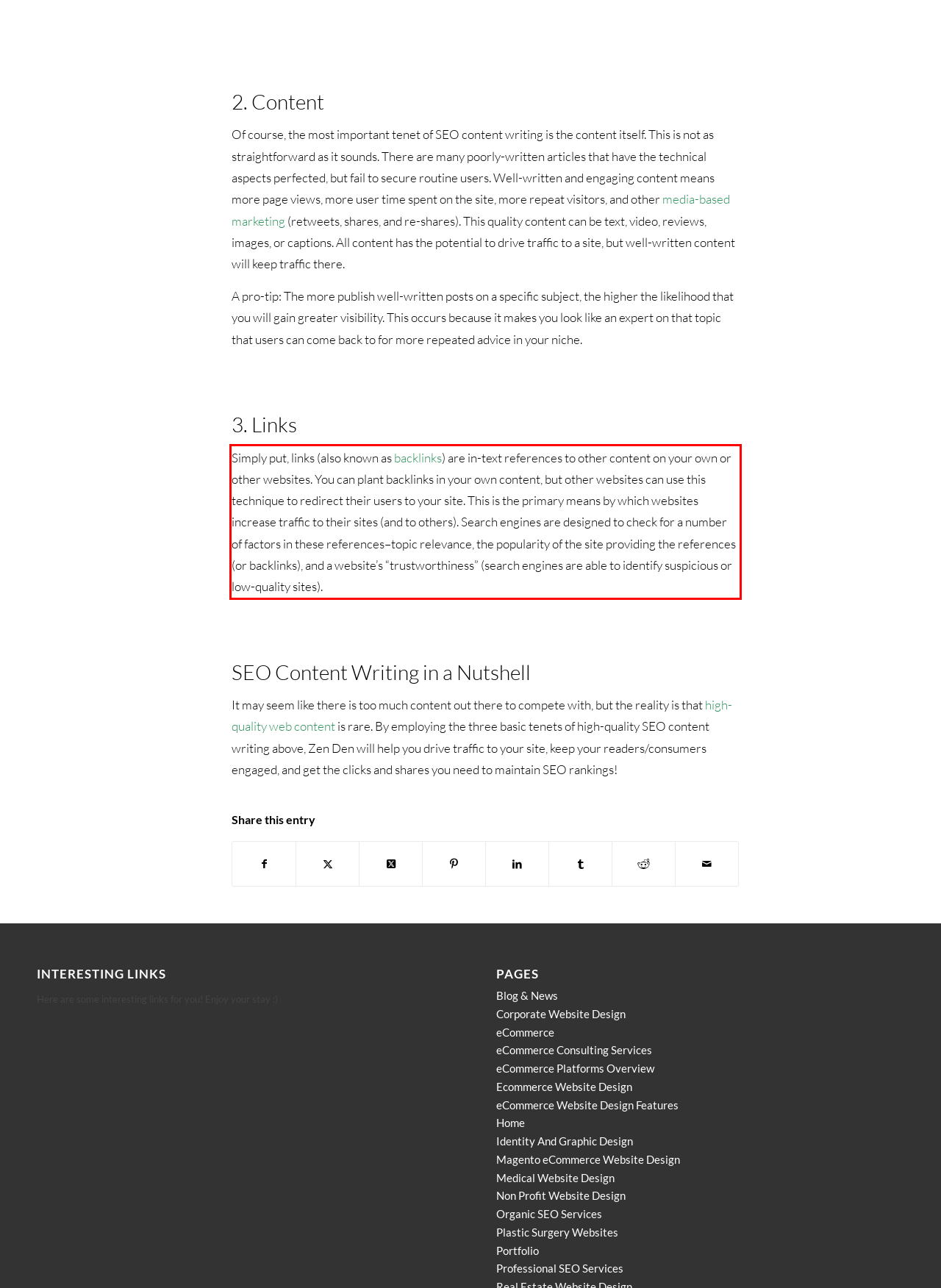You have a screenshot of a webpage where a UI element is enclosed in a red rectangle. Perform OCR to capture the text inside this red rectangle.

Simply put, links (also known as backlinks) are in-text references to other content on your own or other websites. You can plant backlinks in your own content, but other websites can use this technique to redirect their users to your site. This is the primary means by which websites increase traffic to their sites (and to others). Search engines are designed to check for a number of factors in these references–topic relevance, the popularity of the site providing the references (or backlinks), and a website’s “trustworthiness” (search engines are able to identify suspicious or low-quality sites).